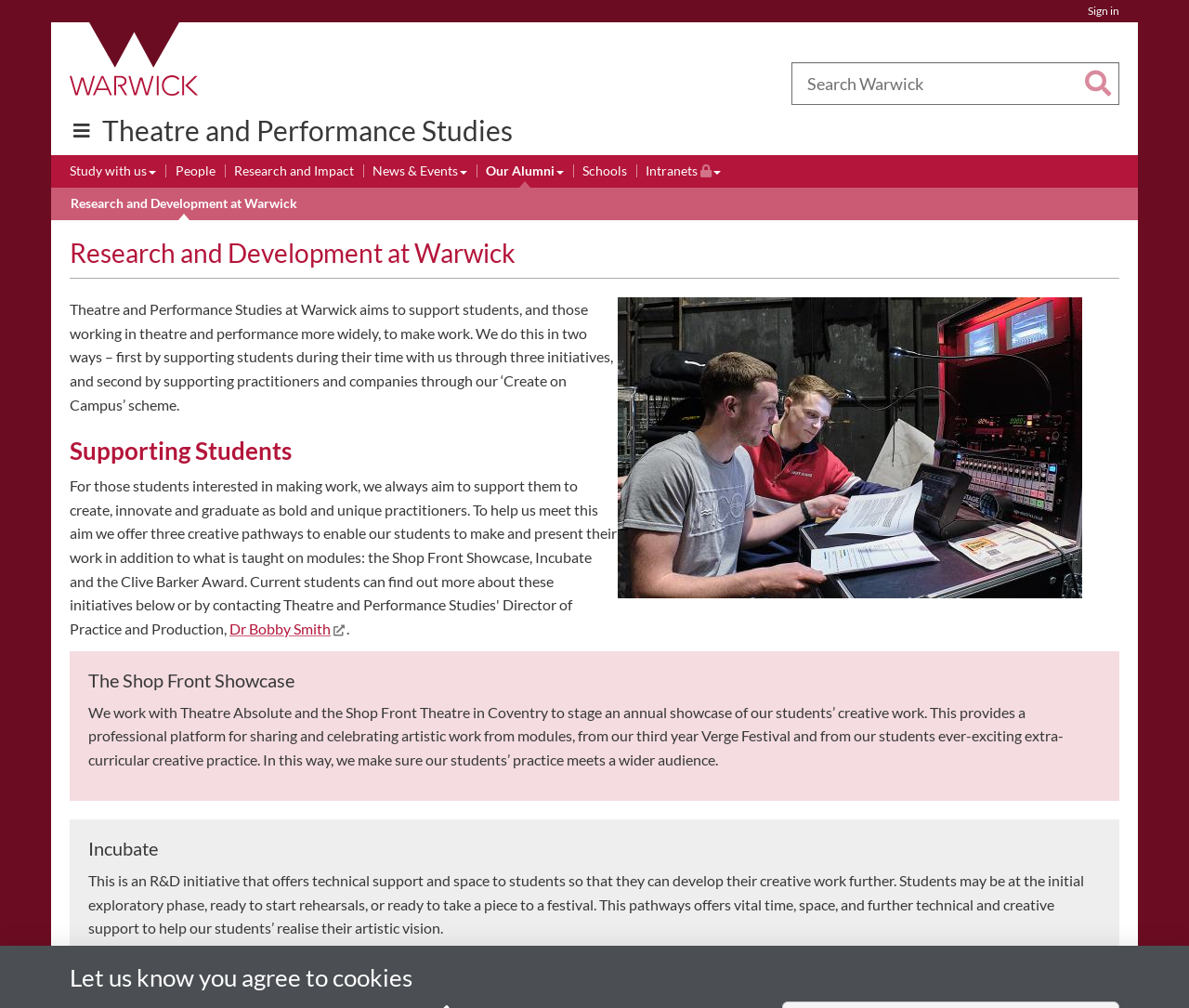What is the name of the theatre where students' creative work is showcased?
Look at the image and construct a detailed response to the question.

I found the StaticText element with ID 386, which mentions the Shop Front Theatre in Coventry as the venue where students' creative work is showcased.